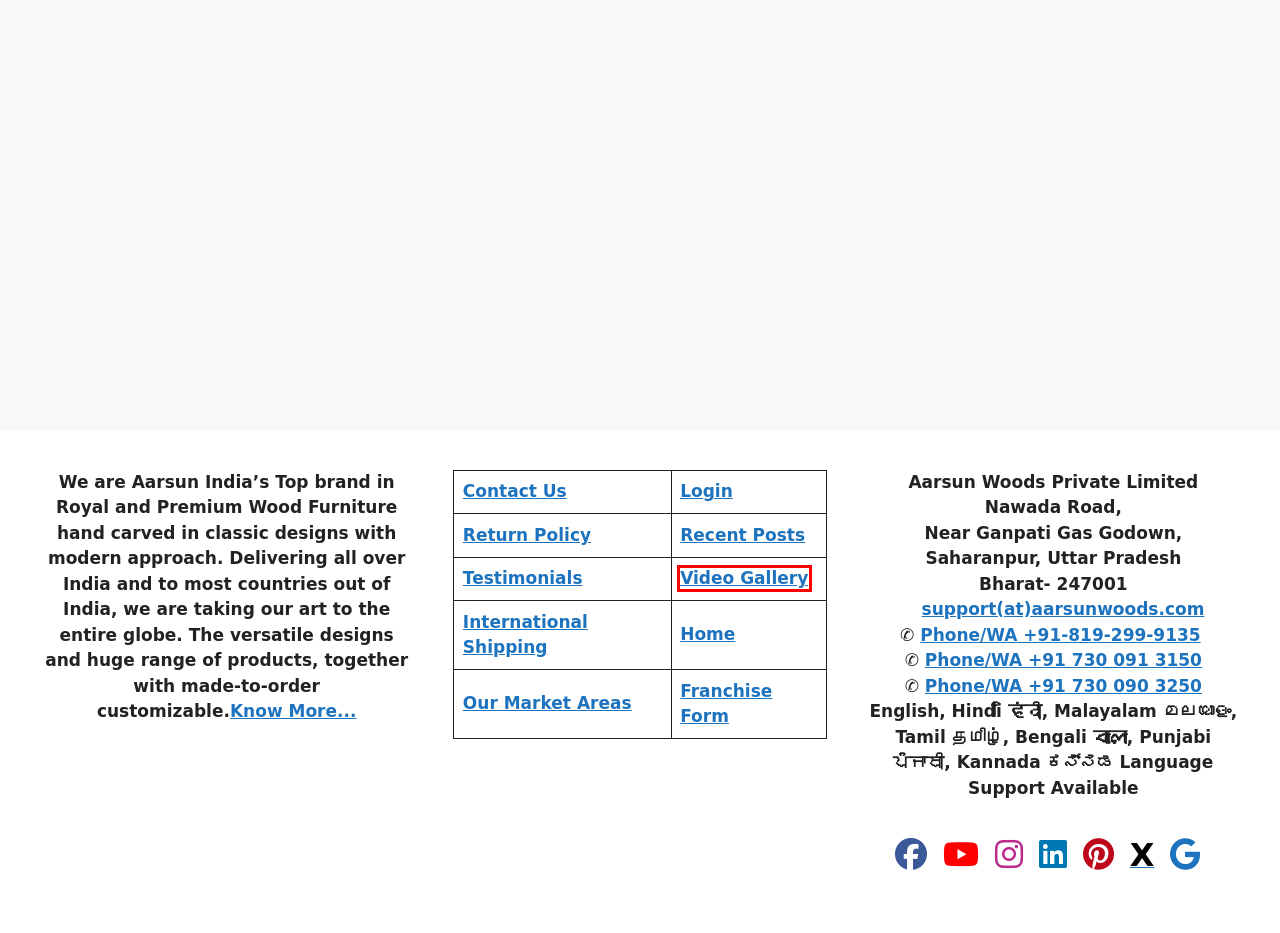Look at the screenshot of the webpage and find the element within the red bounding box. Choose the webpage description that best fits the new webpage that will appear after clicking the element. Here are the candidates:
A. Contact Us - Aarsun
B. Sheesham Wood Room Divider top designs best price - Aarsun
C. Furniture Video Gallery - Brand Aarsun
D. Franchise Form - Aarsun
E. Dining Table Chair design royal stylish & latest for modern homes
F. Home delivery globally of Branded Furniture by Aarsun Woods
G. My Account - Aarsun
H. Our Market Areas - Brand Aarsun delivering globally

C